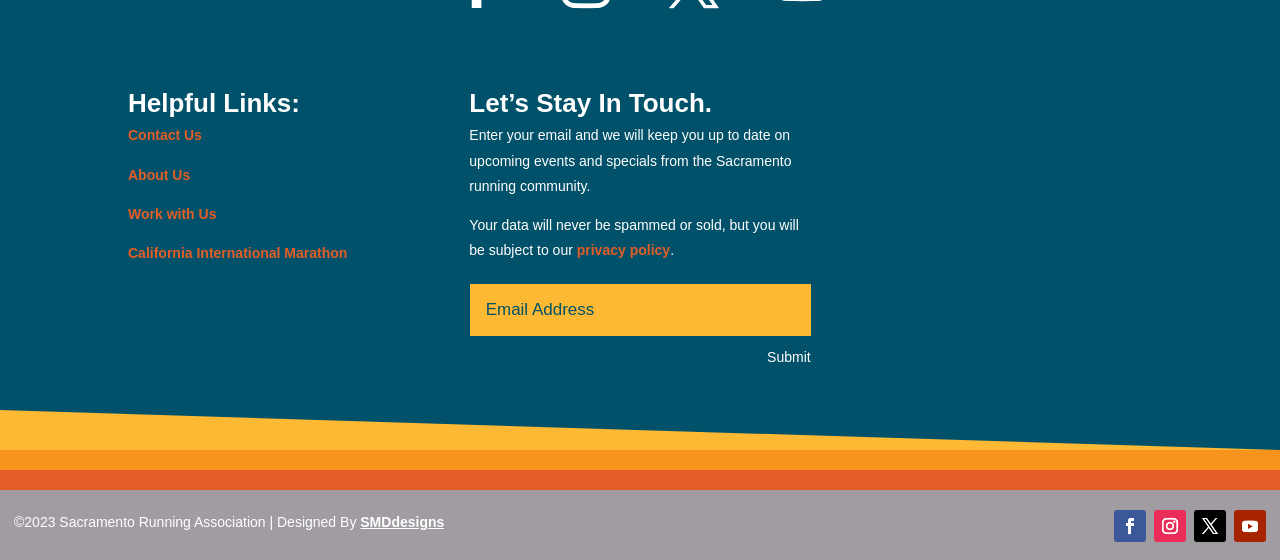Respond with a single word or phrase:
What is the icon above the 'SMDdesigns' link?

Image